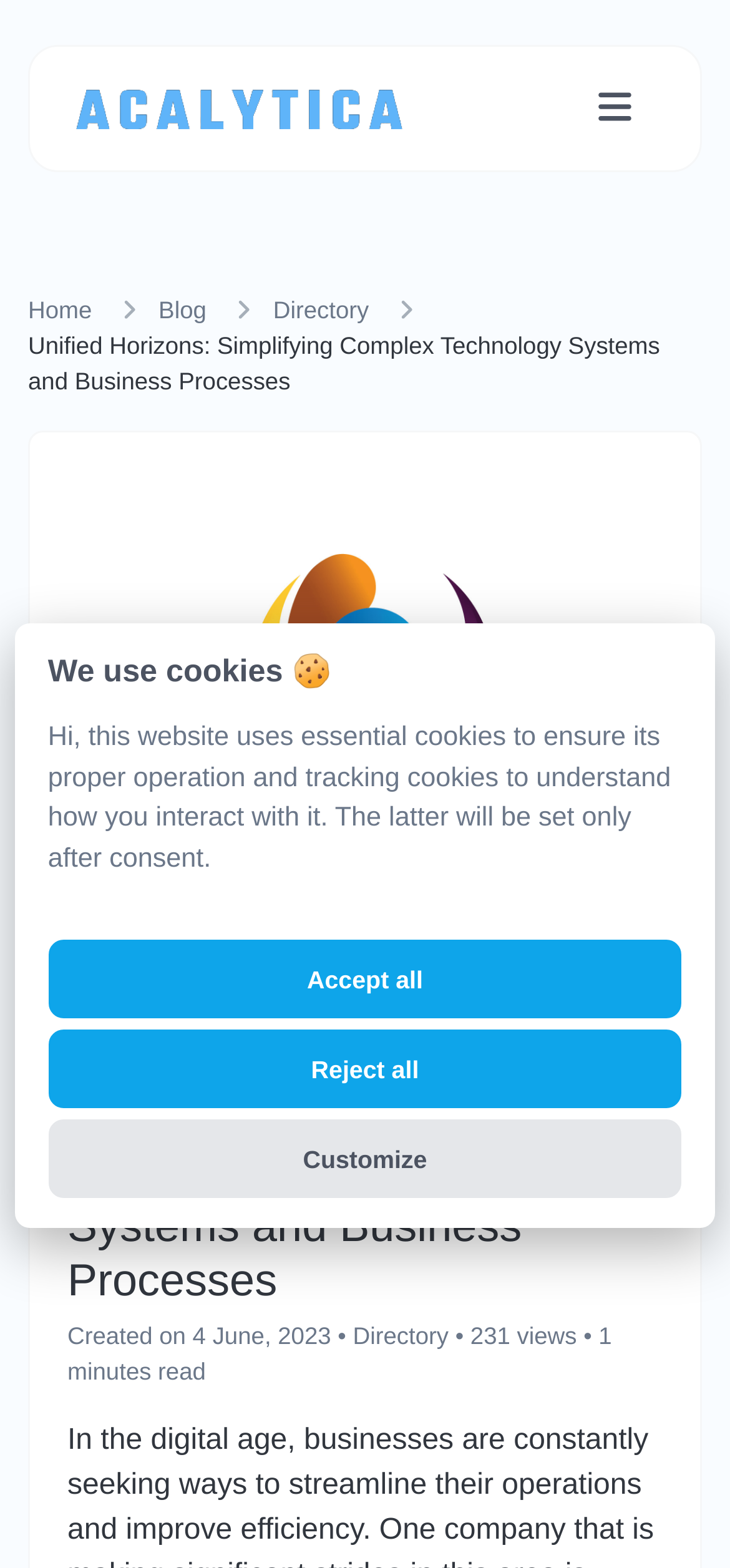Extract the bounding box coordinates for the UI element described by the text: "Directory". The coordinates should be in the form of [left, top, right, bottom] with values between 0 and 1.

[0.374, 0.189, 0.505, 0.207]